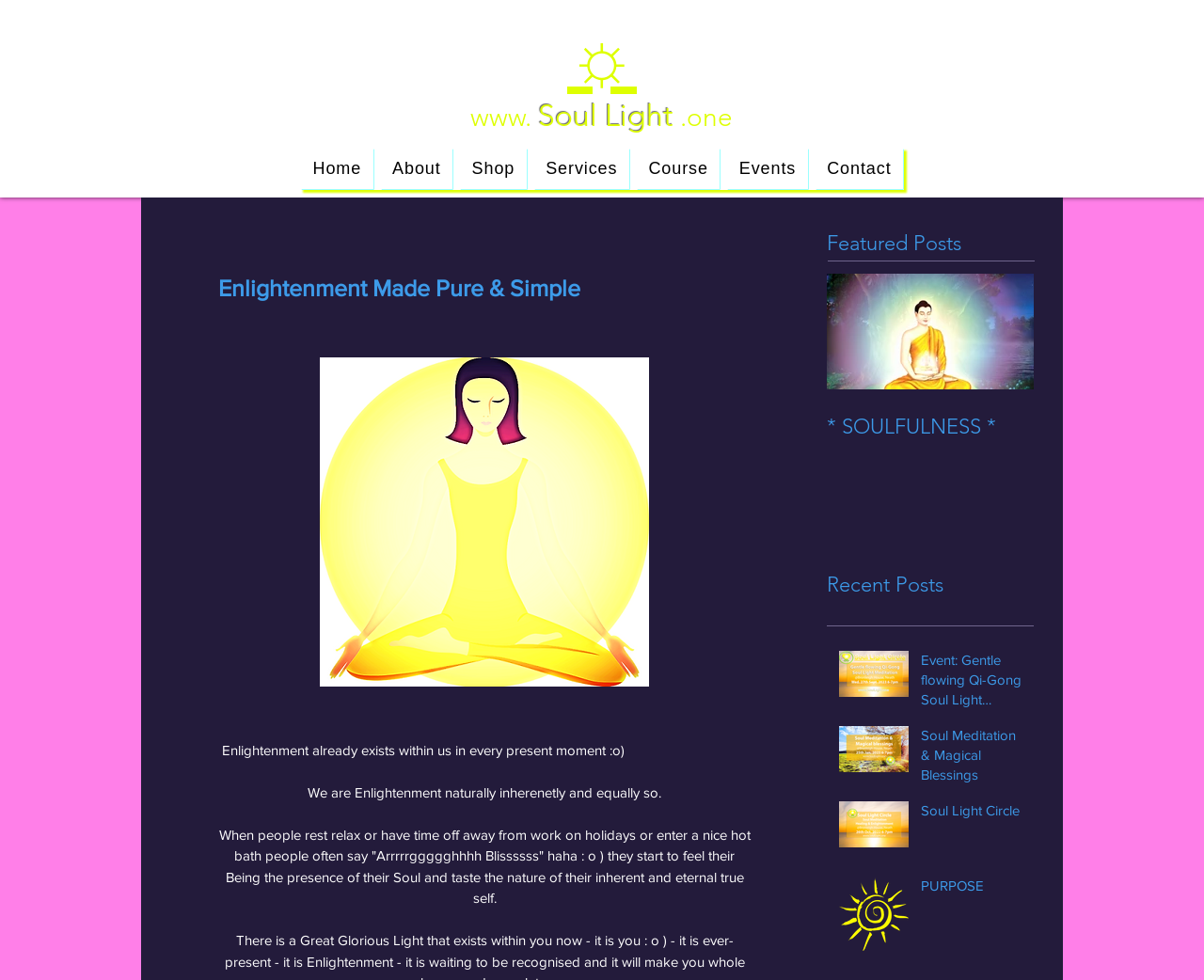Please determine the bounding box coordinates of the element's region to click in order to carry out the following instruction: "Explore the Shop menu". The coordinates should be four float numbers between 0 and 1, i.e., [left, top, right, bottom].

[0.382, 0.152, 0.437, 0.193]